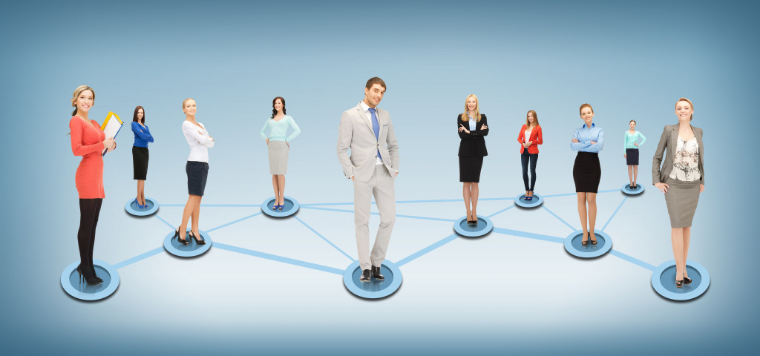What do the lines between individuals represent?
Please provide a comprehensive answer based on the information in the image.

According to the caption, the lines connecting the individuals in the image symbolize the interconnectedness and support within a professional network, highlighting the importance of building strong connections in the writing community.